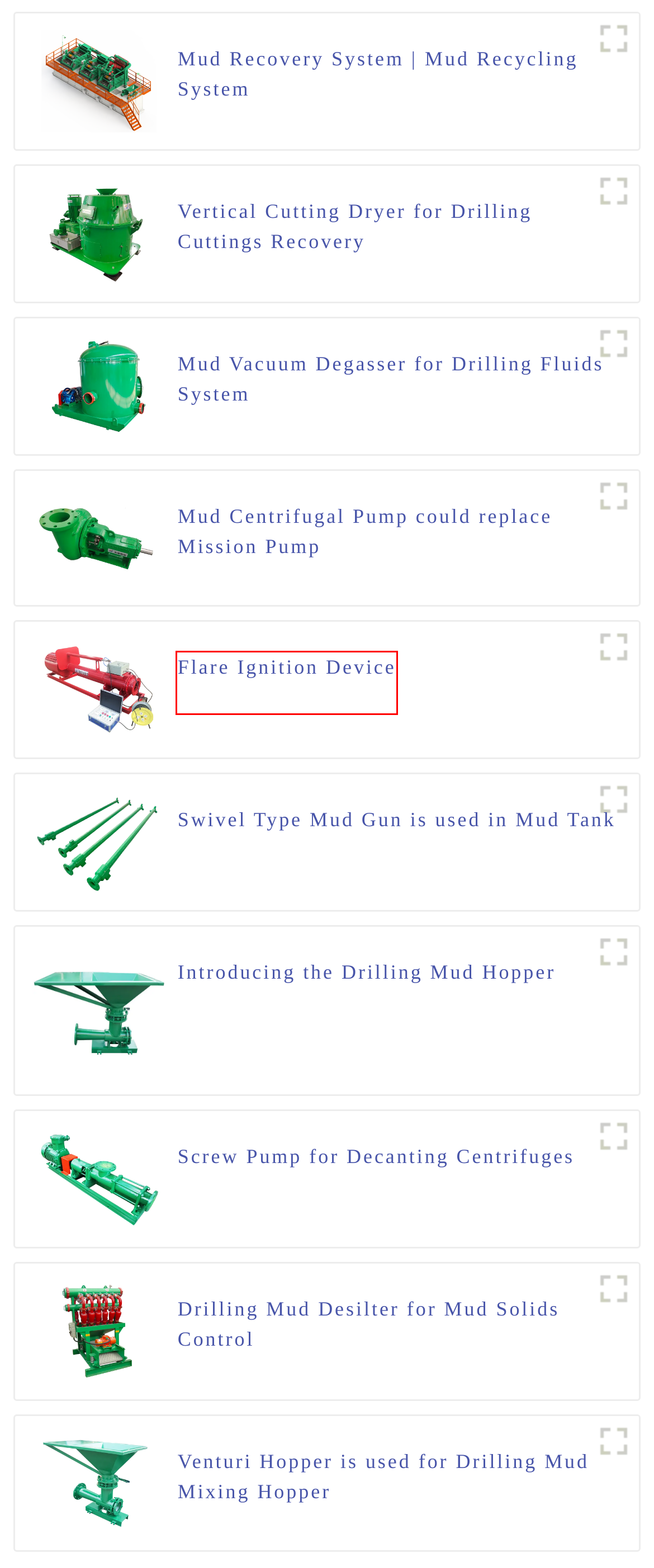You are given a screenshot of a webpage with a red rectangle bounding box around an element. Choose the best webpage description that matches the page after clicking the element in the bounding box. Here are the candidates:
A. China Mud Recovery System | Mud Recycling System Manufacturer and Supplier | TianRui
B. China Flare Ignition Device Manufacturer and Supplier | TianRui
C. China Screw Pump for Decanting Centrifuges Manufacturer and Supplier | TianRui
D. China Mud Centrifugal Pump could replace Mission Pump Manufacturer and Supplier | TianRui
E. China Mud Vacuum Degasser for Drilling Fluids System Manufacturer and Supplier | TianRui
F. China Swivel Type Mud Gun is used in Mud Tank Manufacturer and Supplier | TianRui
G. China Drilling Mud Desilter for Mud Solids Control Manufacturer and Supplier | TianRui
H. China Introducing the Drilling Mud Hopper Manufacturer and Supplier | TianRui

B